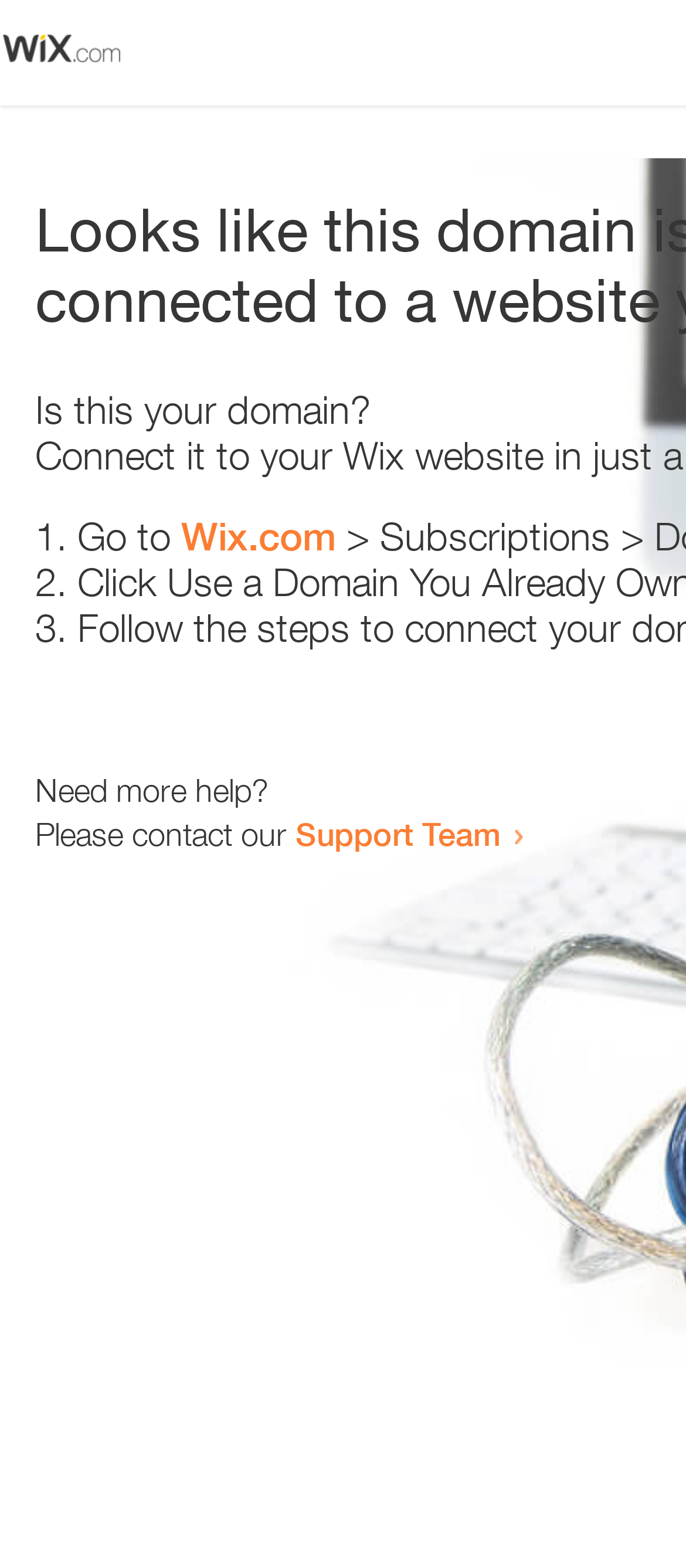Describe all the key features and sections of the webpage thoroughly.

The webpage appears to be an error page, with a small image at the top left corner. Below the image, there is a question "Is this your domain?" in a prominent position. 

To the right of the question, there is a numbered list with three items. The first item starts with "1." and suggests going to "Wix.com". The second item starts with "2." and the third item starts with "3.", but their contents are not specified. 

Below the list, there is a message "Need more help?" followed by a sentence "Please contact our Support Team" with a link to the Support Team. The link is positioned to the right of the sentence.